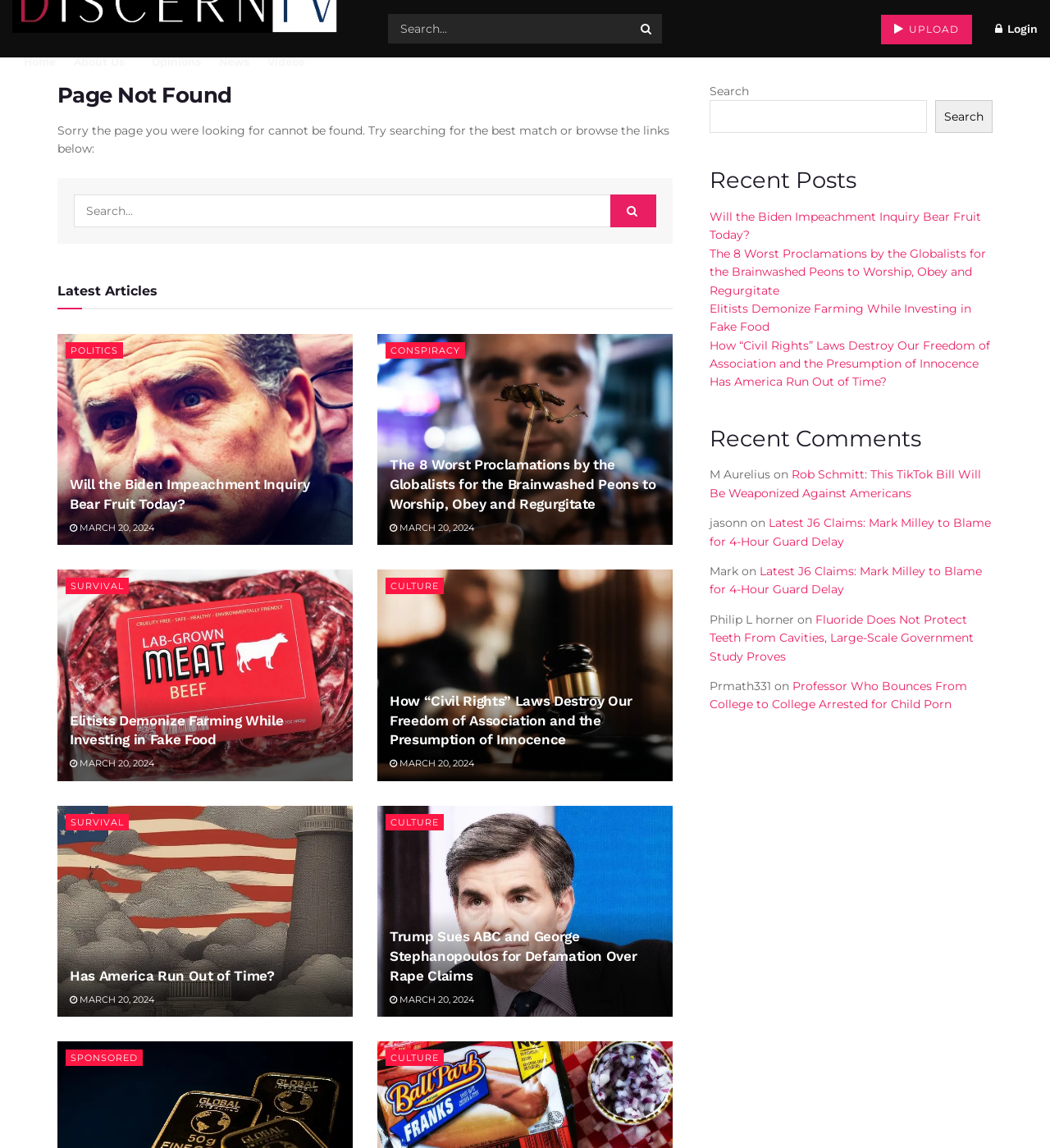What is the purpose of the textbox at the top right corner?
Examine the image and provide an in-depth answer to the question.

I found a textbox with the placeholder 'Search...' at the top right corner of the webpage, which suggests that its purpose is to allow users to search for content on the website.